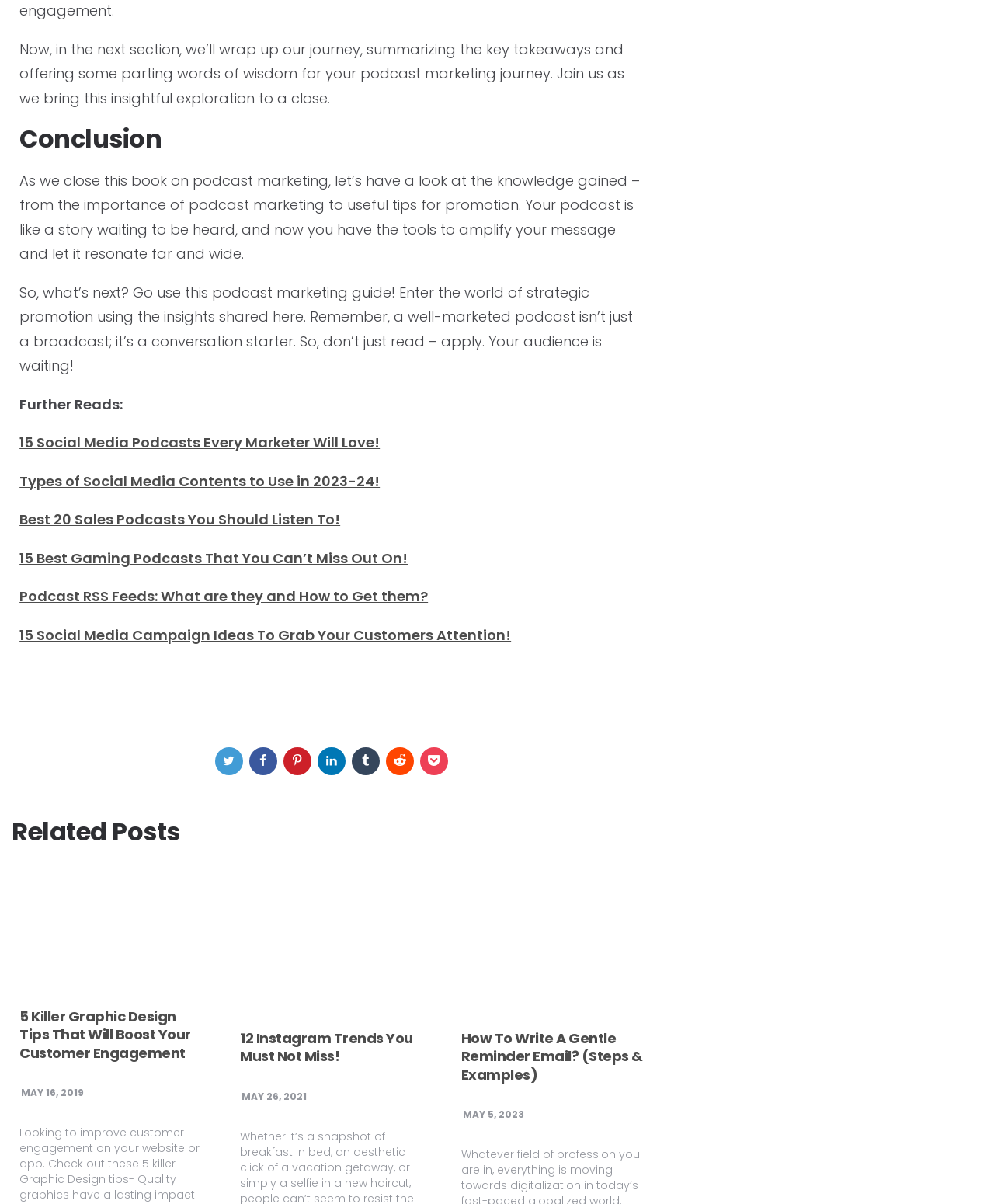What is the last character of the icon in the footer section?
Use the information from the image to give a detailed answer to the question.

The last character of the icon in the footer section can be found in the link element with the text '', which is located at the bottom of the page.